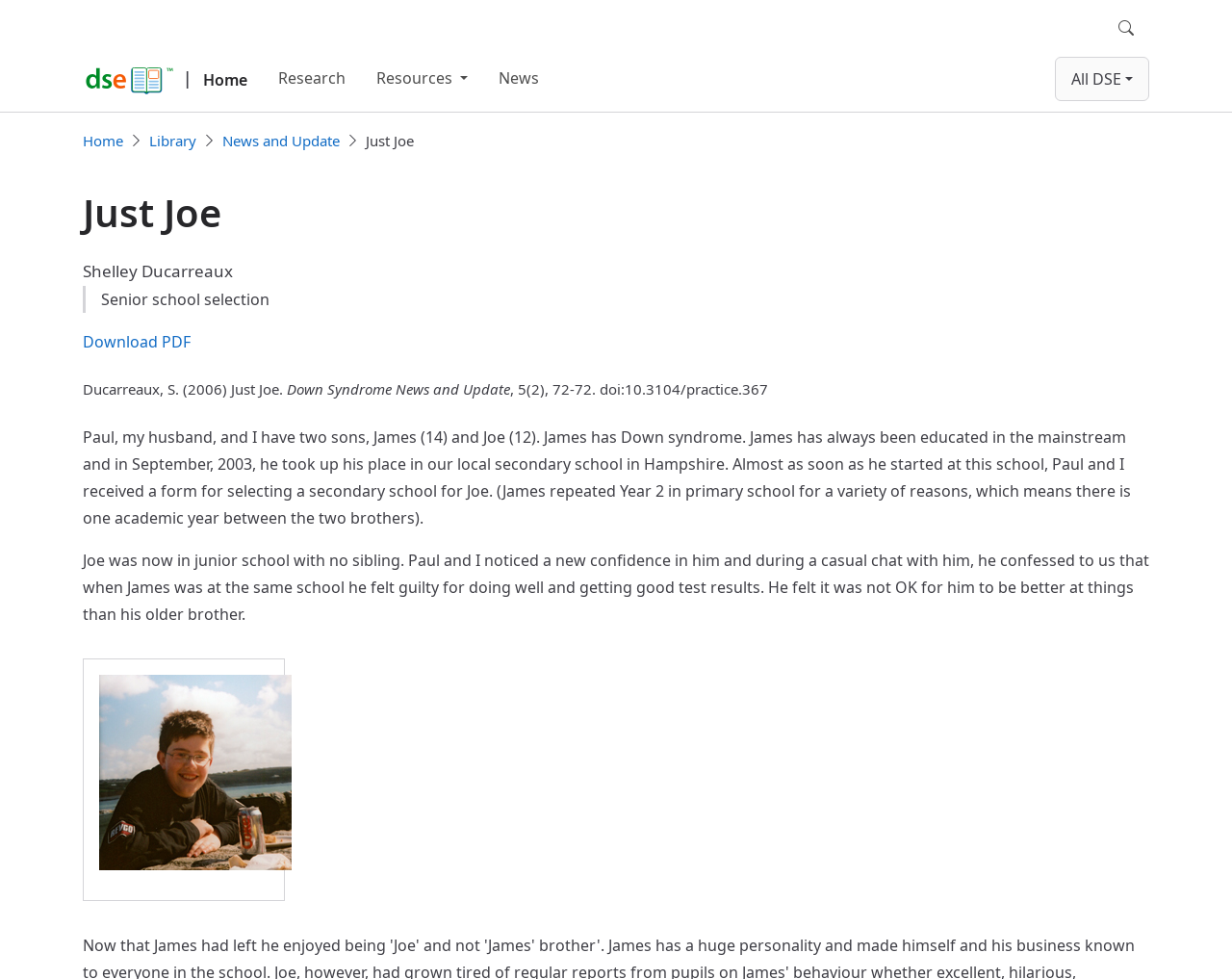Indicate the bounding box coordinates of the element that needs to be clicked to satisfy the following instruction: "Download the PDF". The coordinates should be four float numbers between 0 and 1, i.e., [left, top, right, bottom].

[0.067, 0.338, 0.155, 0.36]